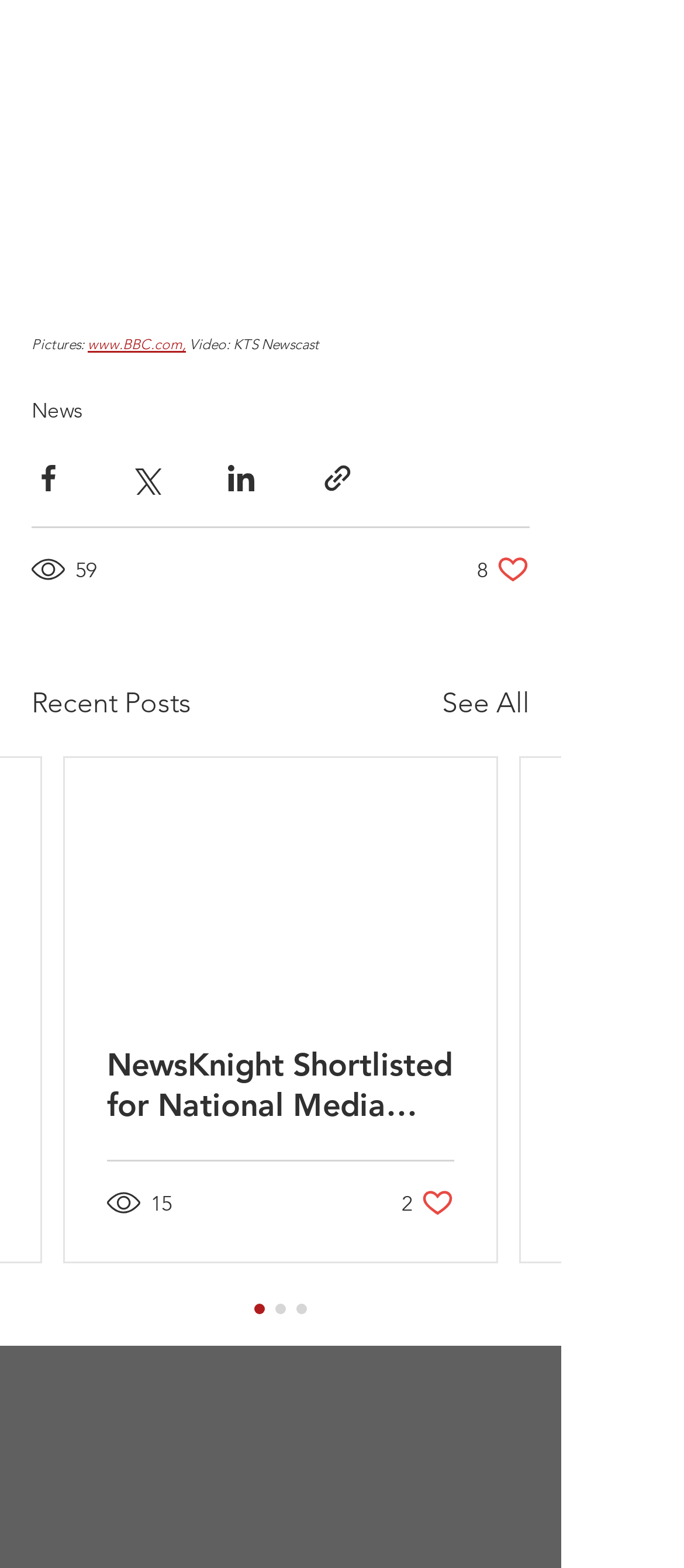Using the image as a reference, answer the following question in as much detail as possible:
How many likes does the post 'NewsKnight Shortlisted for National Media Award' have?

The answer can be found by looking at the button '2 likes. Post not marked as liked' which is located near the post title 'NewsKnight Shortlisted for National Media Award'.